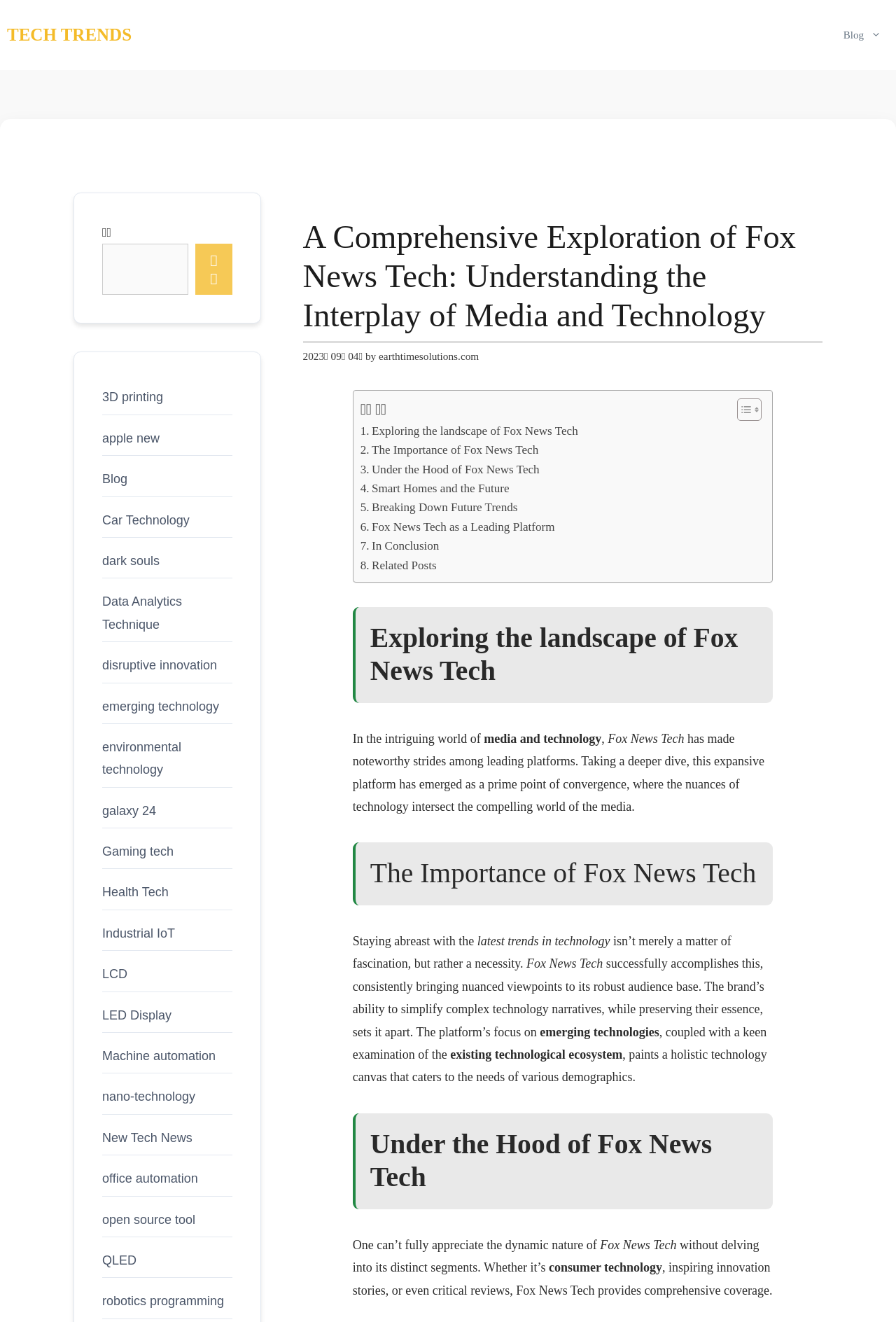Identify the bounding box coordinates for the region to click in order to carry out this instruction: "Click on the 'TECH TRENDS' link". Provide the coordinates using four float numbers between 0 and 1, formatted as [left, top, right, bottom].

[0.008, 0.0, 0.147, 0.053]